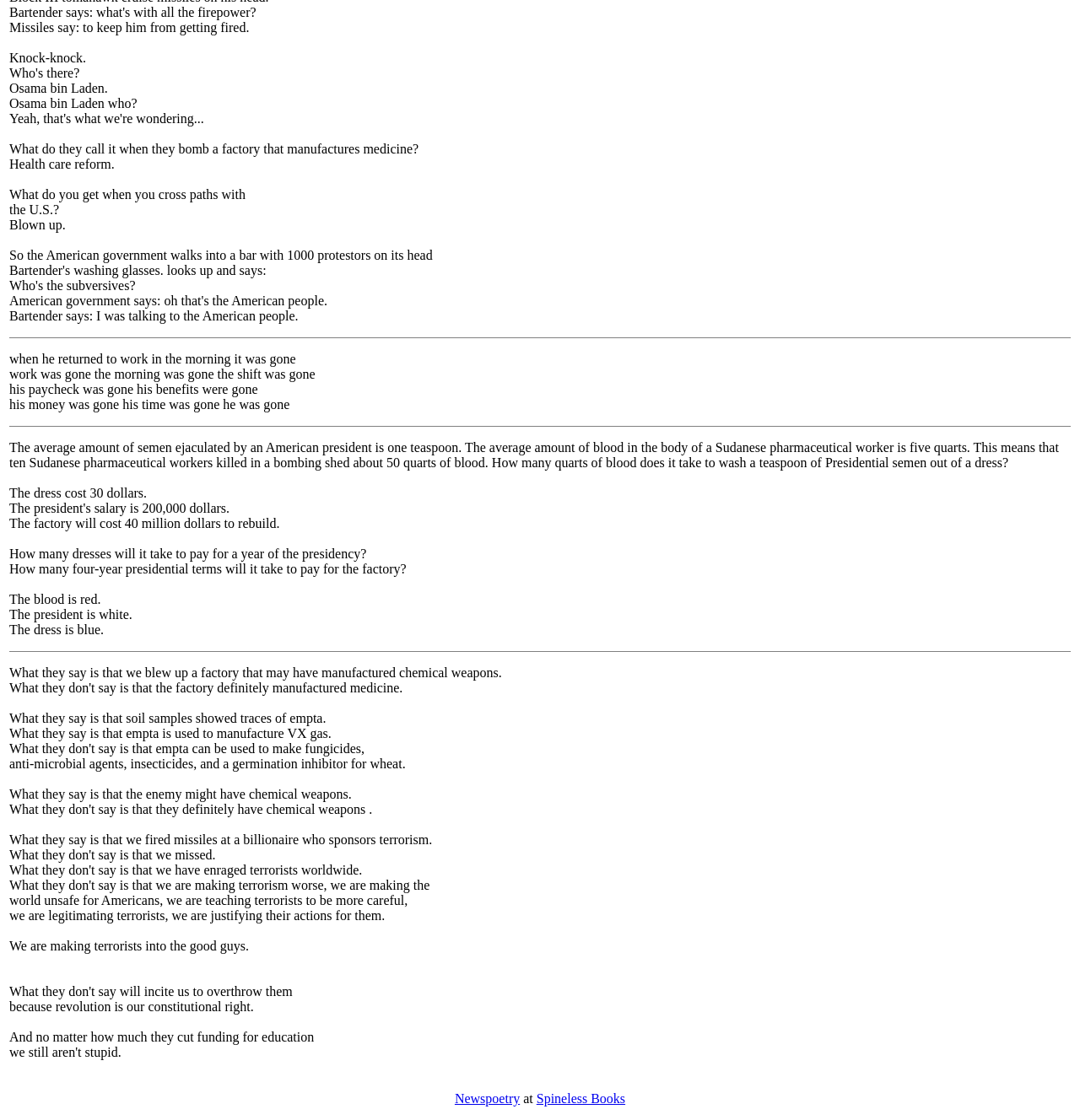Please respond in a single word or phrase: 
What is the amount of semen ejaculated by an American president?

One teaspoon